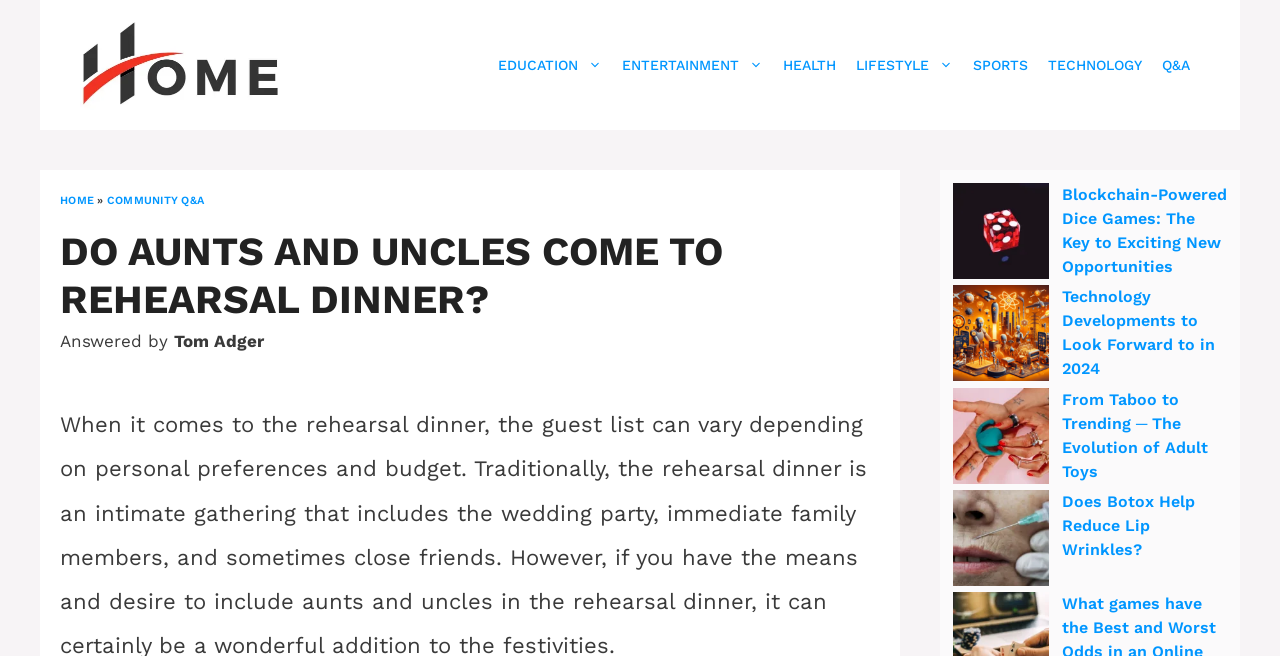Identify the bounding box coordinates for the UI element described as follows: Lifestyle. Use the format (top-left x, top-left y, bottom-right x, bottom-right y) and ensure all values are floating point numbers between 0 and 1.

[0.661, 0.061, 0.752, 0.137]